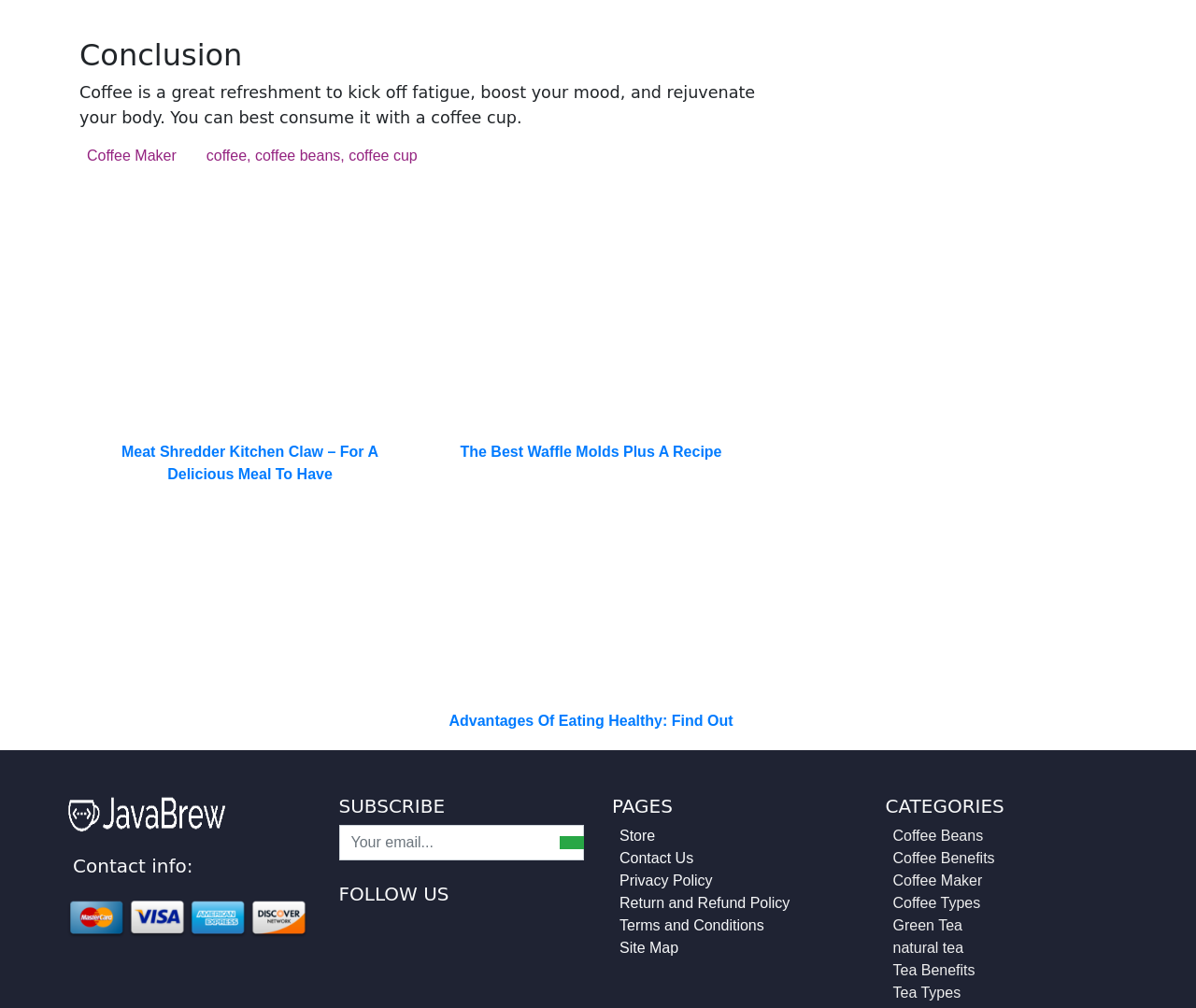Identify the bounding box coordinates of the part that should be clicked to carry out this instruction: "Follow us on social media".

[0.283, 0.906, 0.302, 0.931]